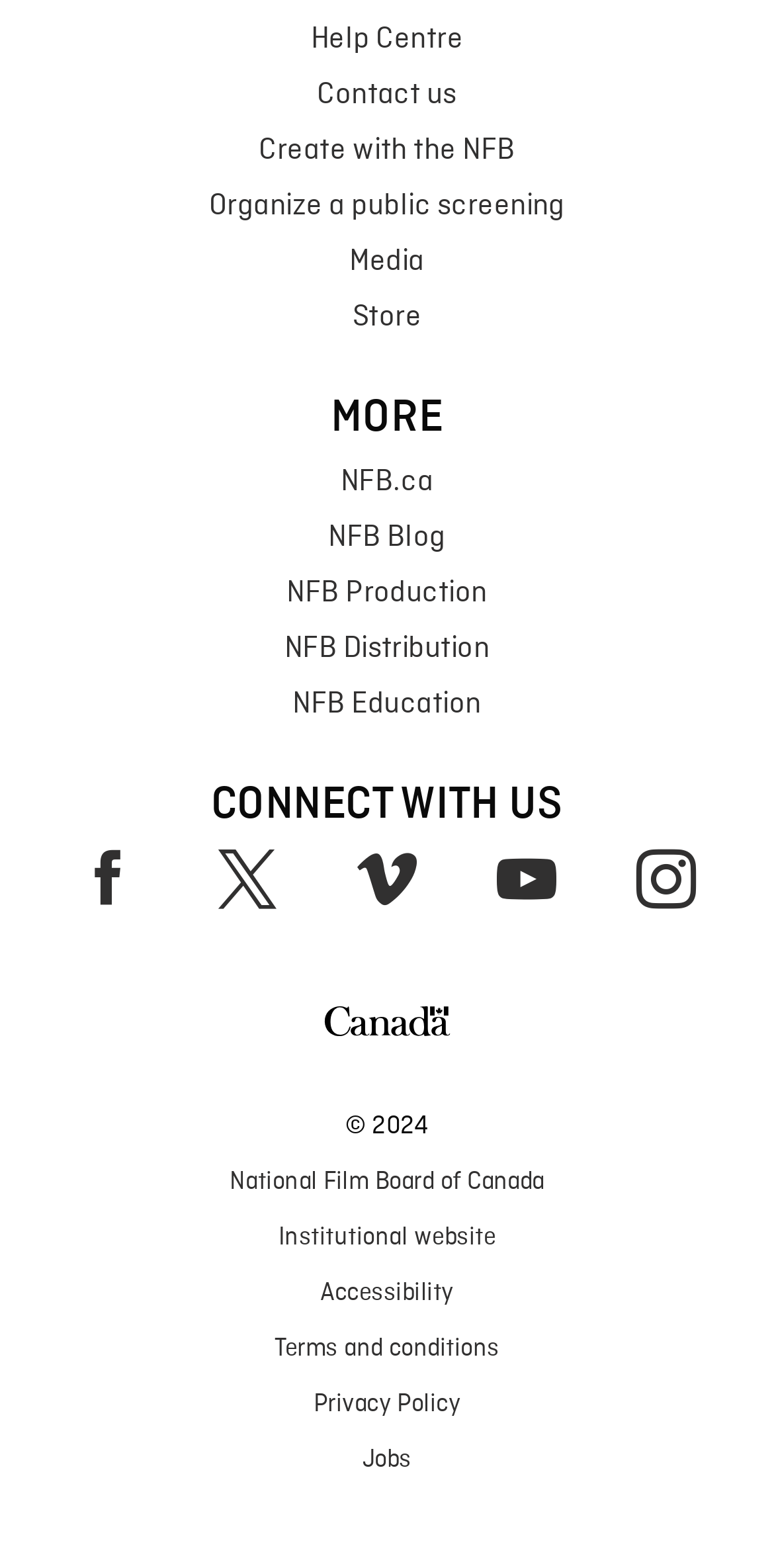Locate the bounding box coordinates of the area that needs to be clicked to fulfill the following instruction: "Check the Terms and conditions". The coordinates should be in the format of four float numbers between 0 and 1, namely [left, top, right, bottom].

[0.025, 0.843, 0.975, 0.878]